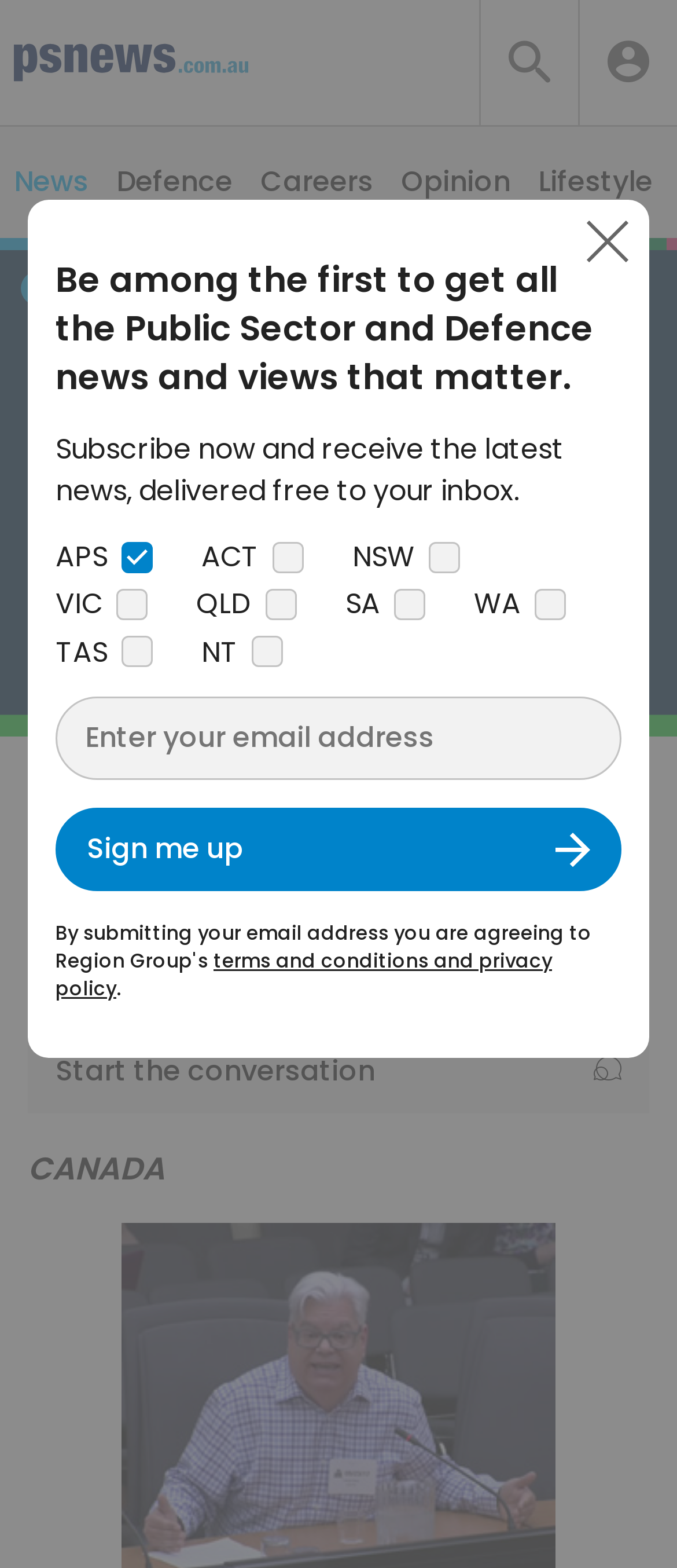What is the title or heading displayed on the webpage?

CANADA: Cuts will ‘gut’ Provincial PS